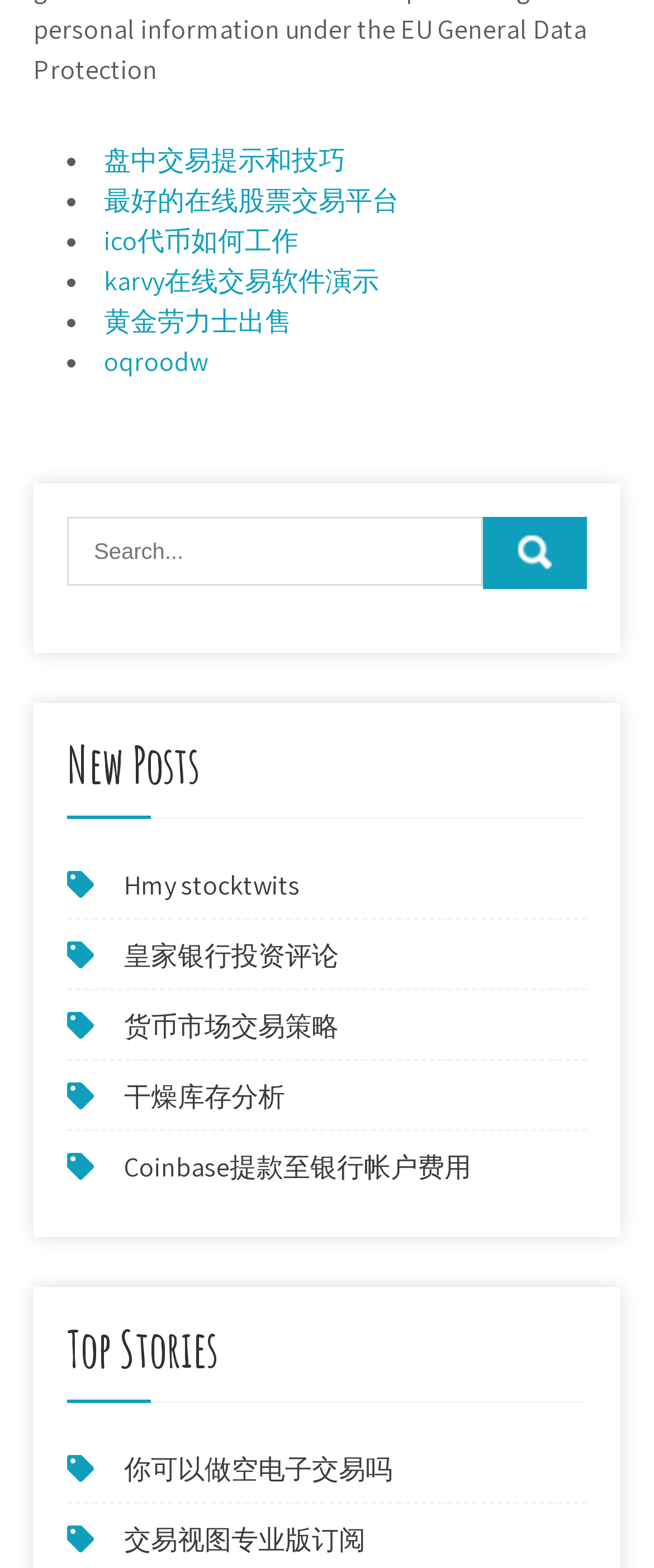Identify the bounding box coordinates of the clickable region to carry out the given instruction: "Read 'New Posts'".

[0.103, 0.47, 0.897, 0.522]